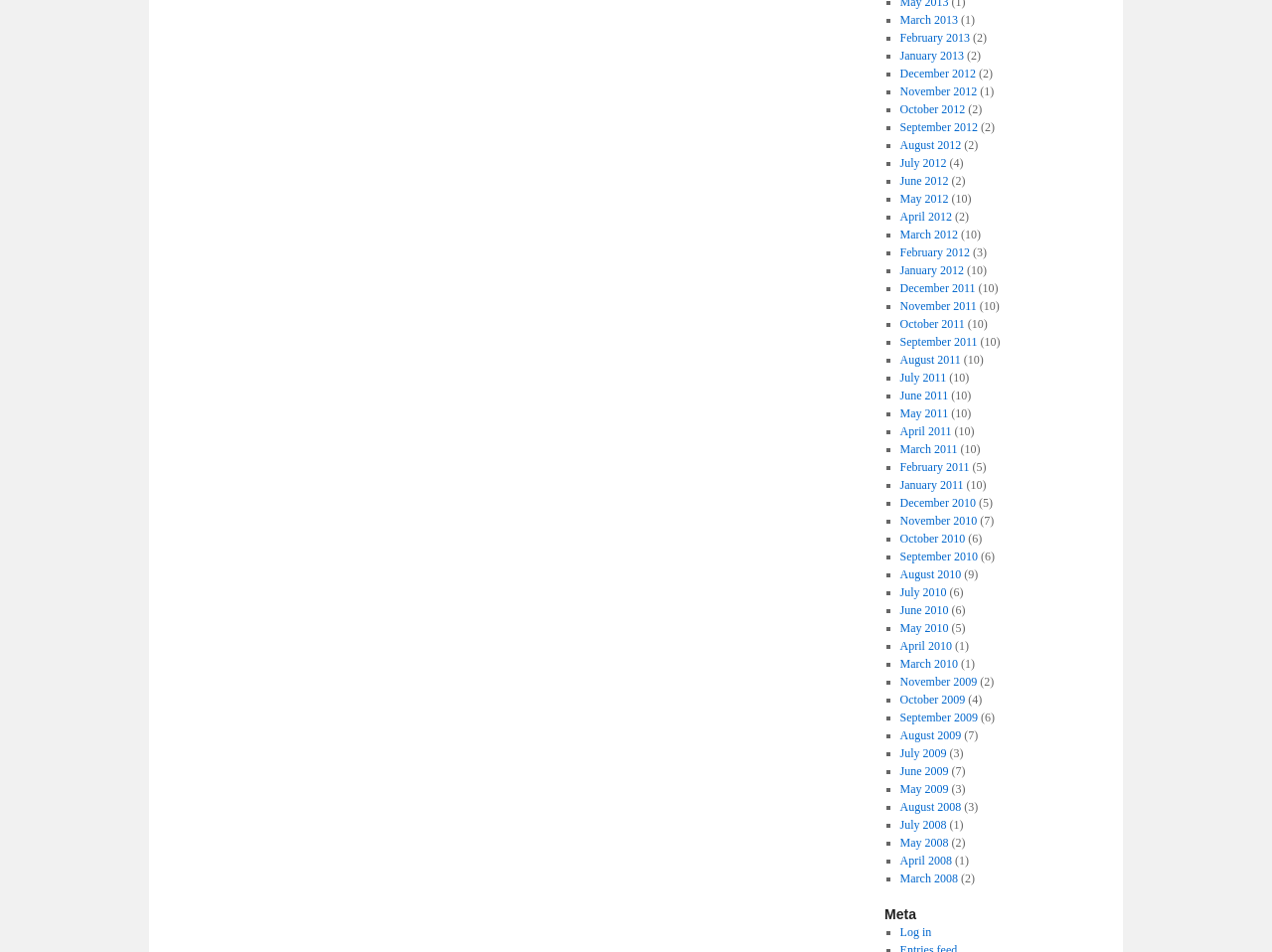What is the latest year listed? Please answer the question using a single word or phrase based on the image.

2013